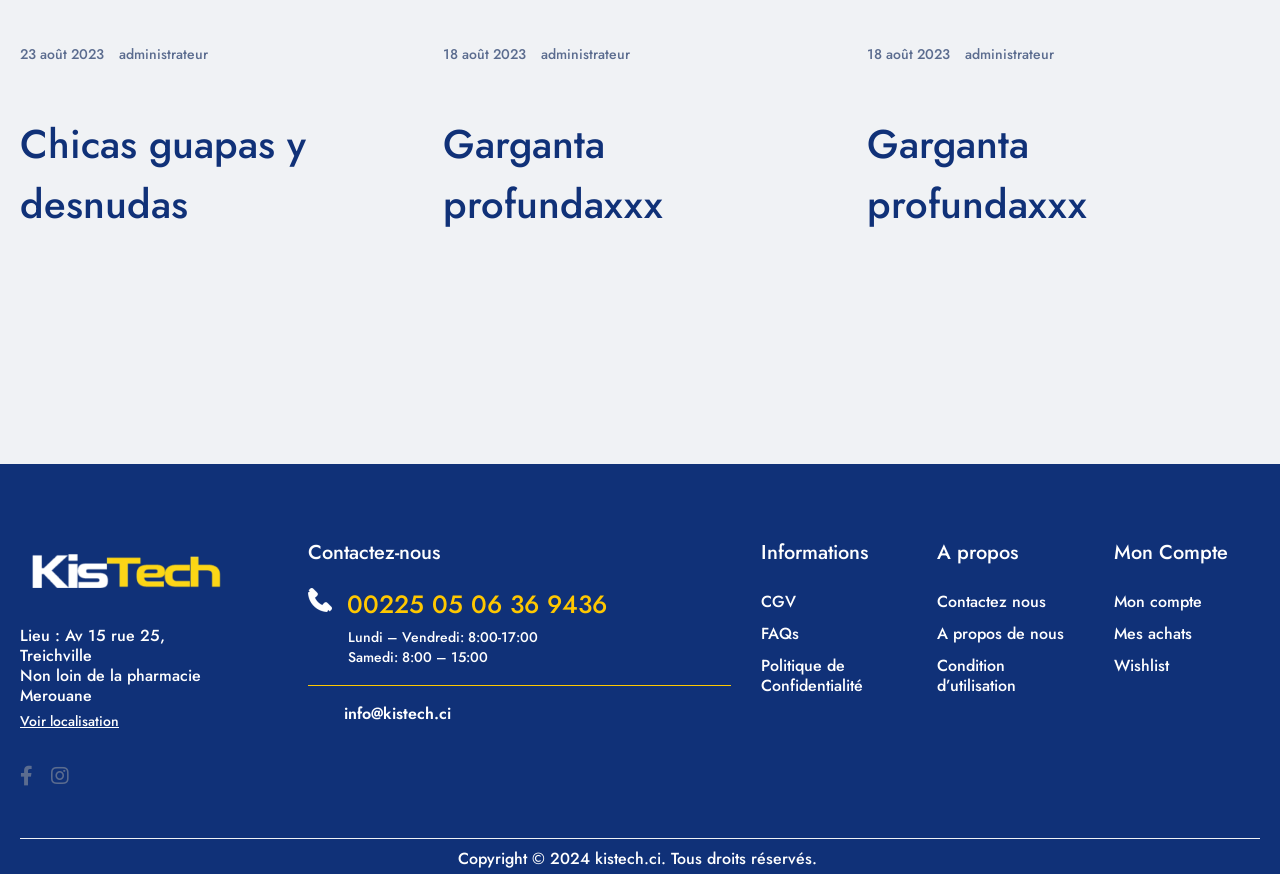Determine the bounding box coordinates of the clickable region to follow the instruction: "Go to my account".

[0.87, 0.675, 0.939, 0.701]